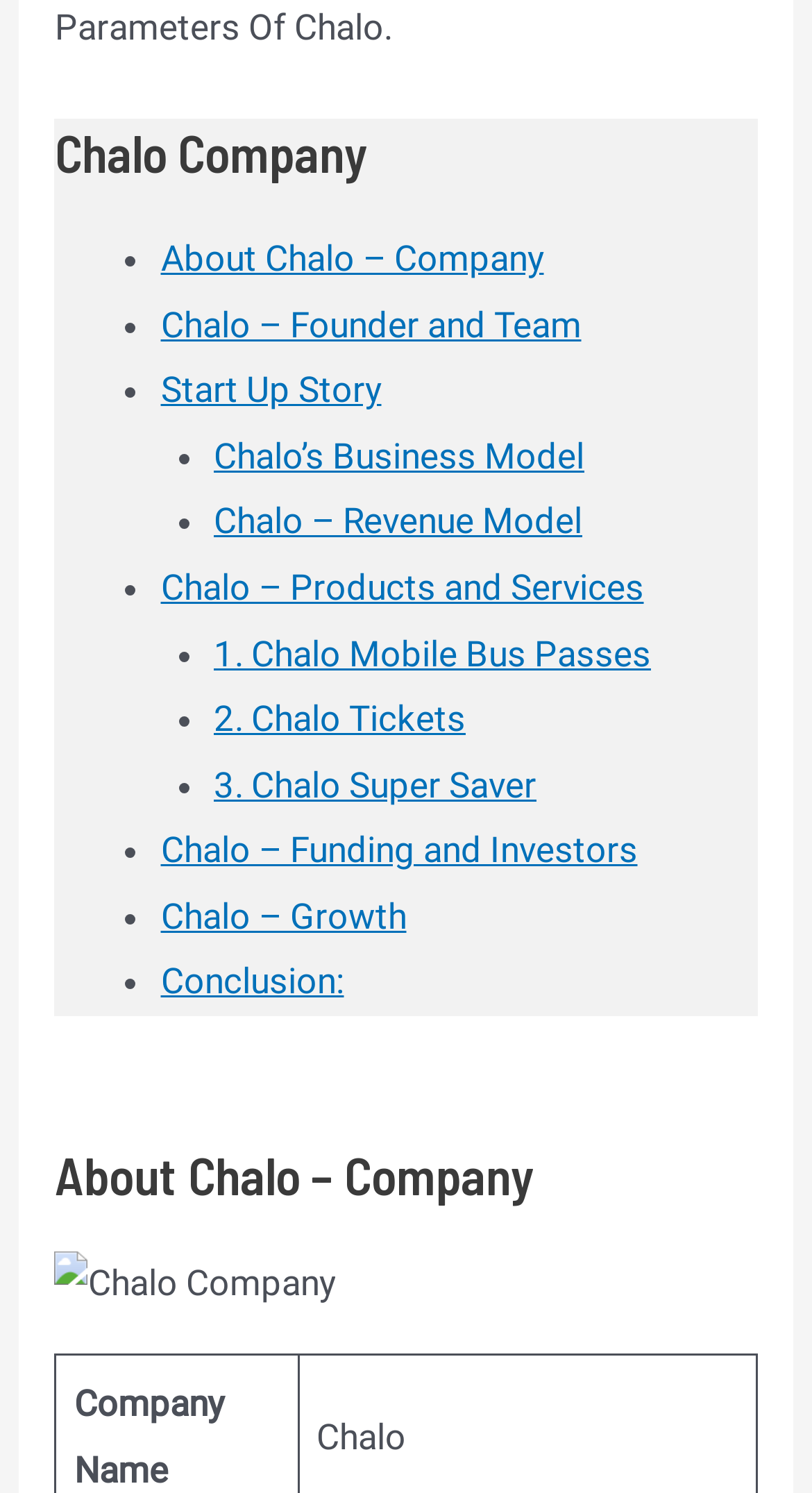Please mark the clickable region by giving the bounding box coordinates needed to complete this instruction: "View 'Chalo – Founder and Team'".

[0.198, 0.203, 0.716, 0.231]